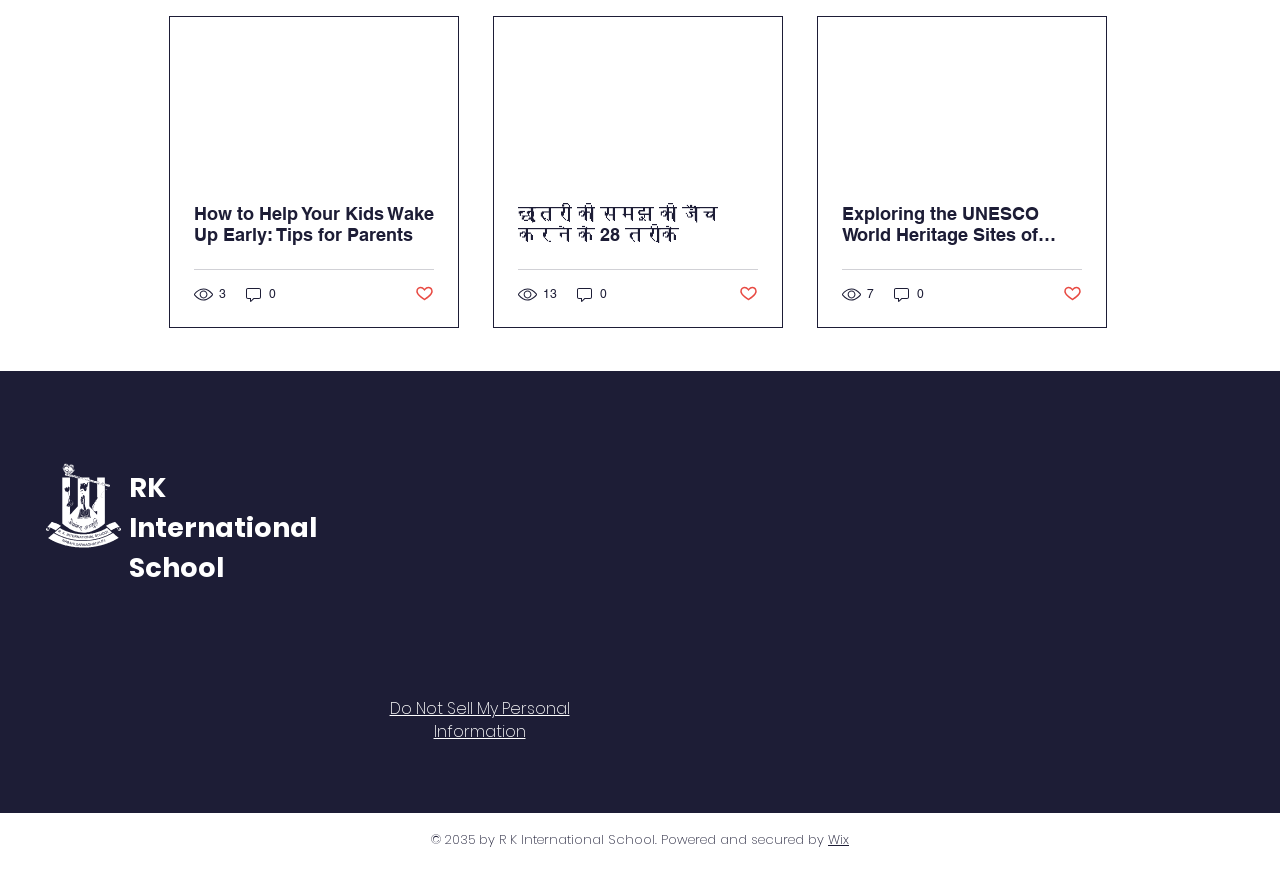Pinpoint the bounding box coordinates of the area that should be clicked to complete the following instruction: "View the post with 13 views". The coordinates must be given as four float numbers between 0 and 1, i.e., [left, top, right, bottom].

[0.405, 0.327, 0.437, 0.349]